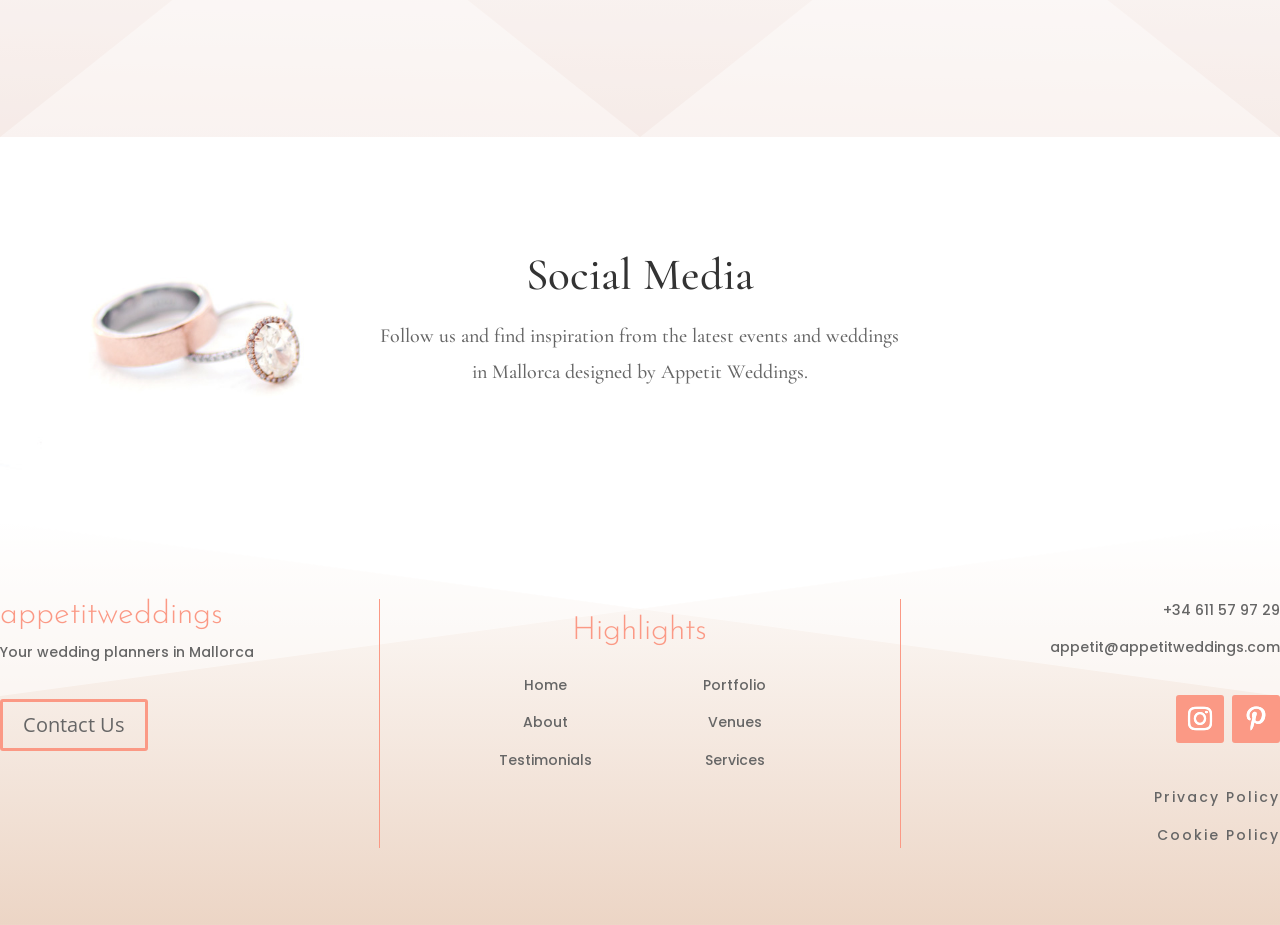Look at the image and write a detailed answer to the question: 
How many social media links are available?

There are three social media links available, which can be found at the top right corner of the webpage, represented by icons '', '', and ''.